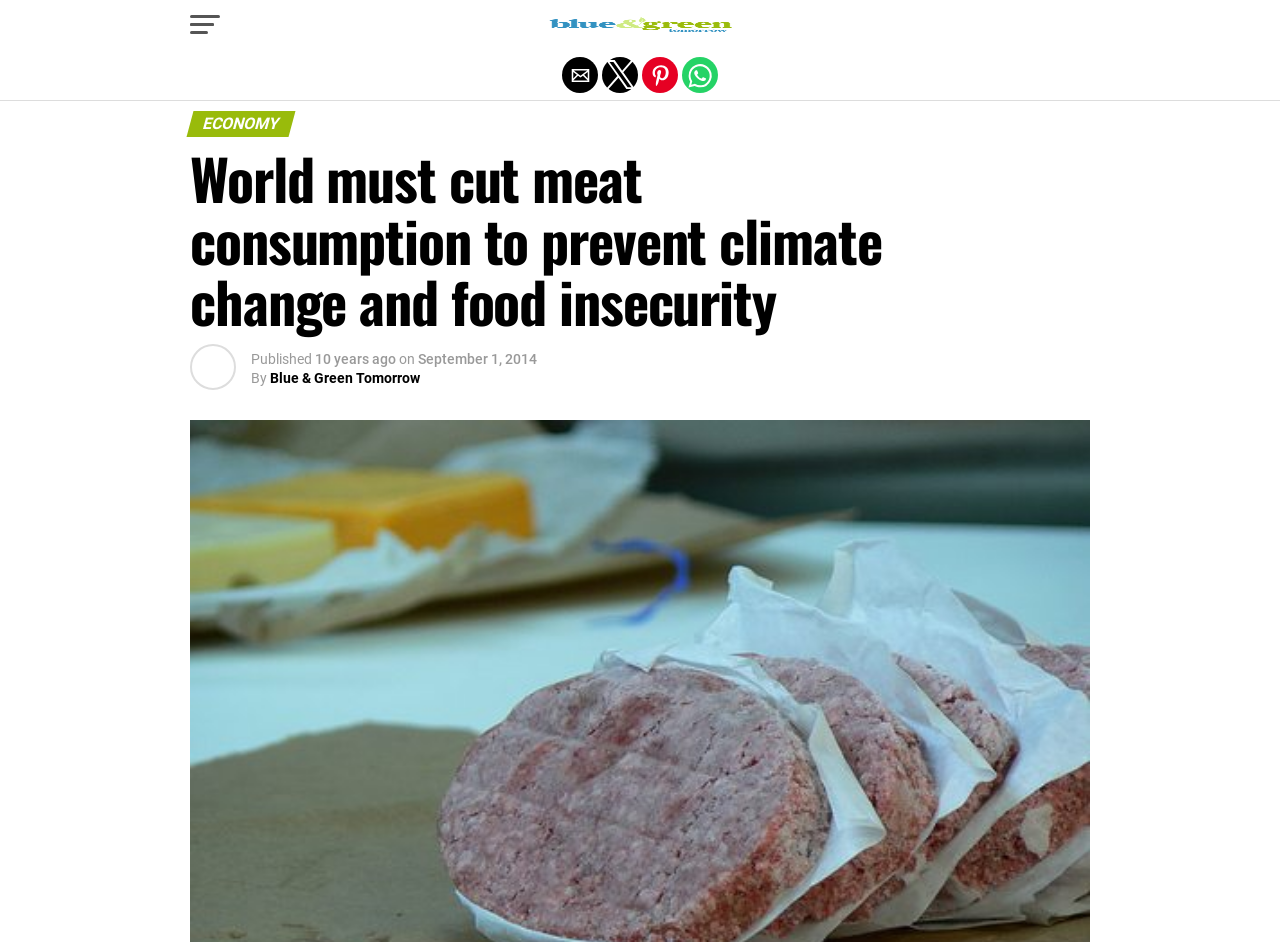Construct a comprehensive caption that outlines the webpage's structure and content.

The webpage appears to be an article from Blue and Green Tomorrow, a publication focused on environmental issues. The main heading, "World must cut meat consumption to prevent climate change and food insecurity", is prominently displayed near the top of the page, with a subheading "ECONOMY" above it. 

Below the headings, there is a section with publication information, including the text "Published 10 years ago" and a specific date, "September 1, 2014". The author's name is not explicitly mentioned, but there is a link to "Blue & Green Tomorrow" which may indicate the author or publication source.

On the top-right corner, there are social media sharing buttons, including options to share by email, Twitter, Pinterest, and WhatsApp. These buttons are aligned horizontally and are relatively small in size.

At the very top of the page, there is a button with no text, possibly a logo or icon, and a link to "Blue and Green Tomorrow" with an accompanying image. There is also a button to exit the mobile version of the website, located at the top-left corner.

The overall layout of the webpage is clean, with a clear hierarchy of headings and sections. The content is focused on the article, with minimal distractions or clutter.